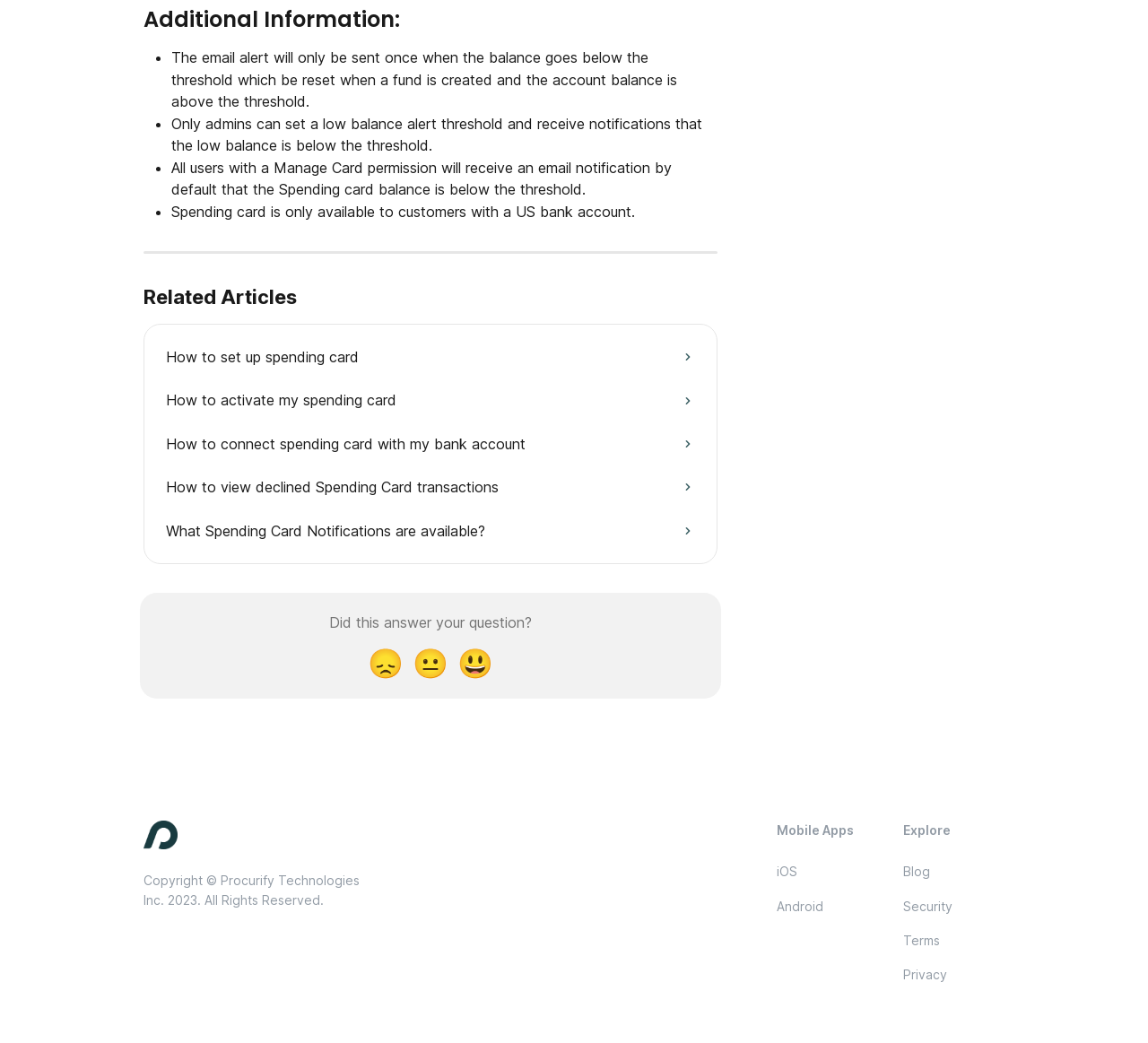Please specify the bounding box coordinates of the element that should be clicked to execute the given instruction: 'Visit the 'Home' page'. Ensure the coordinates are four float numbers between 0 and 1, expressed as [left, top, right, bottom].

None